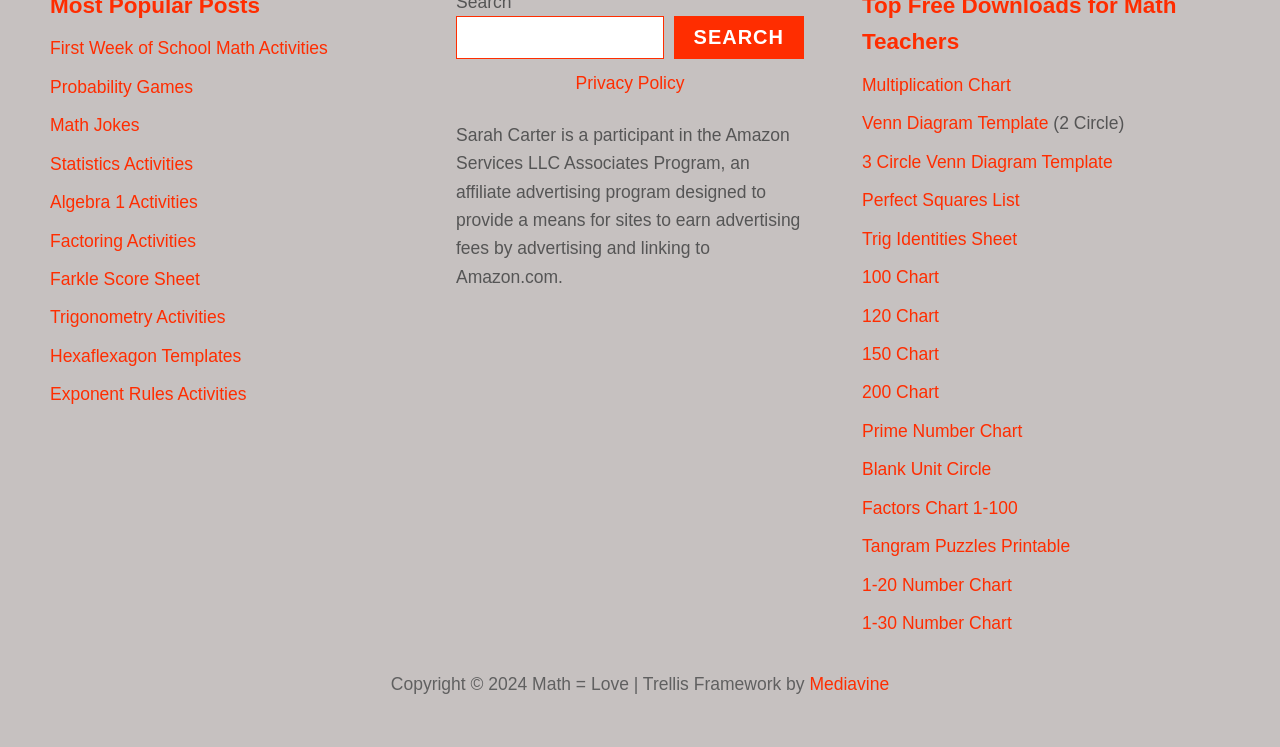Identify the bounding box coordinates of the HTML element based on this description: "Mediavine".

[0.632, 0.903, 0.695, 0.93]